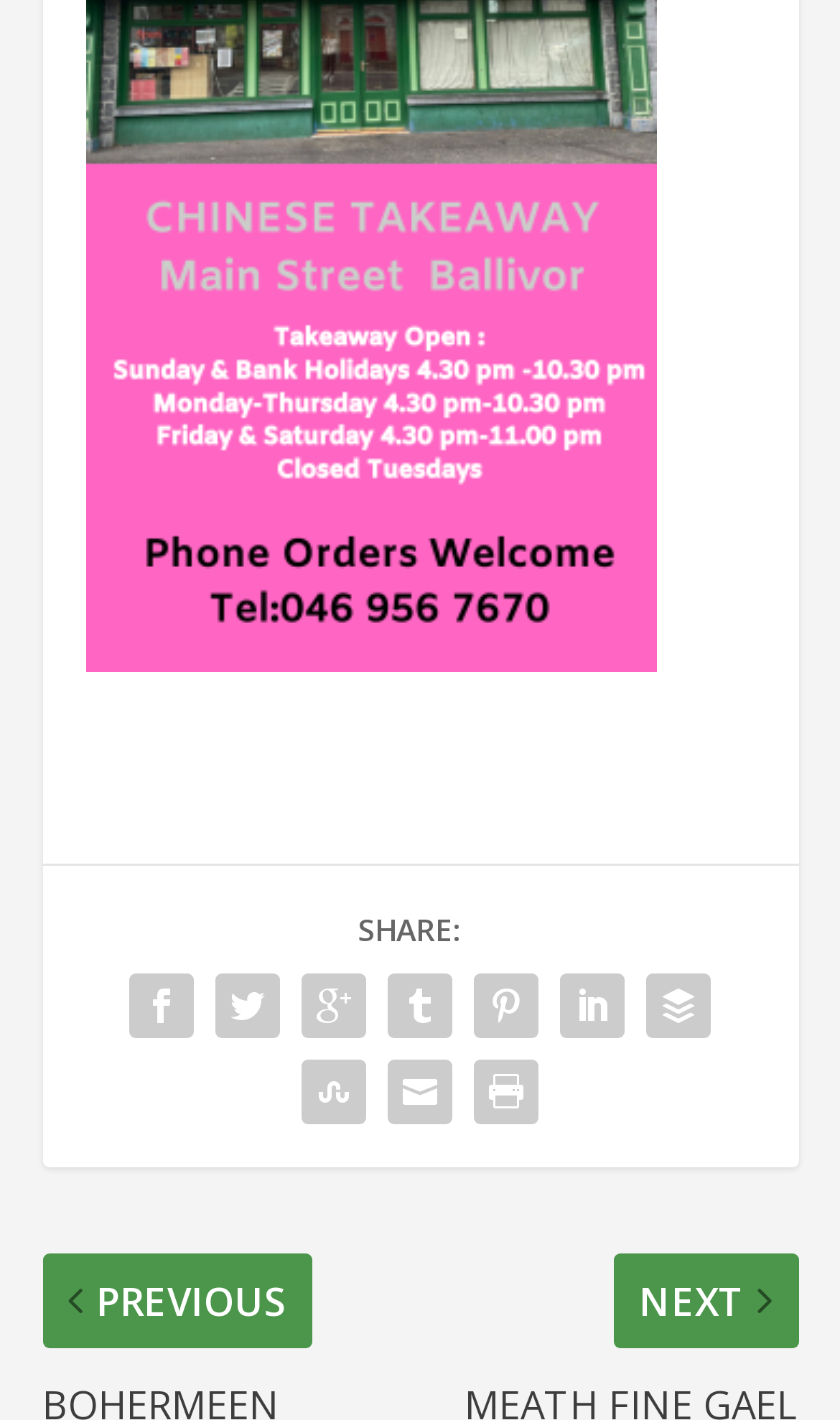Using the information shown in the image, answer the question with as much detail as possible: What is the shape of the social media icons?

By examining the bounding box coordinates of the social media icons, I noticed that the width and height of each icon are roughly equal, indicating that they are square-shaped.